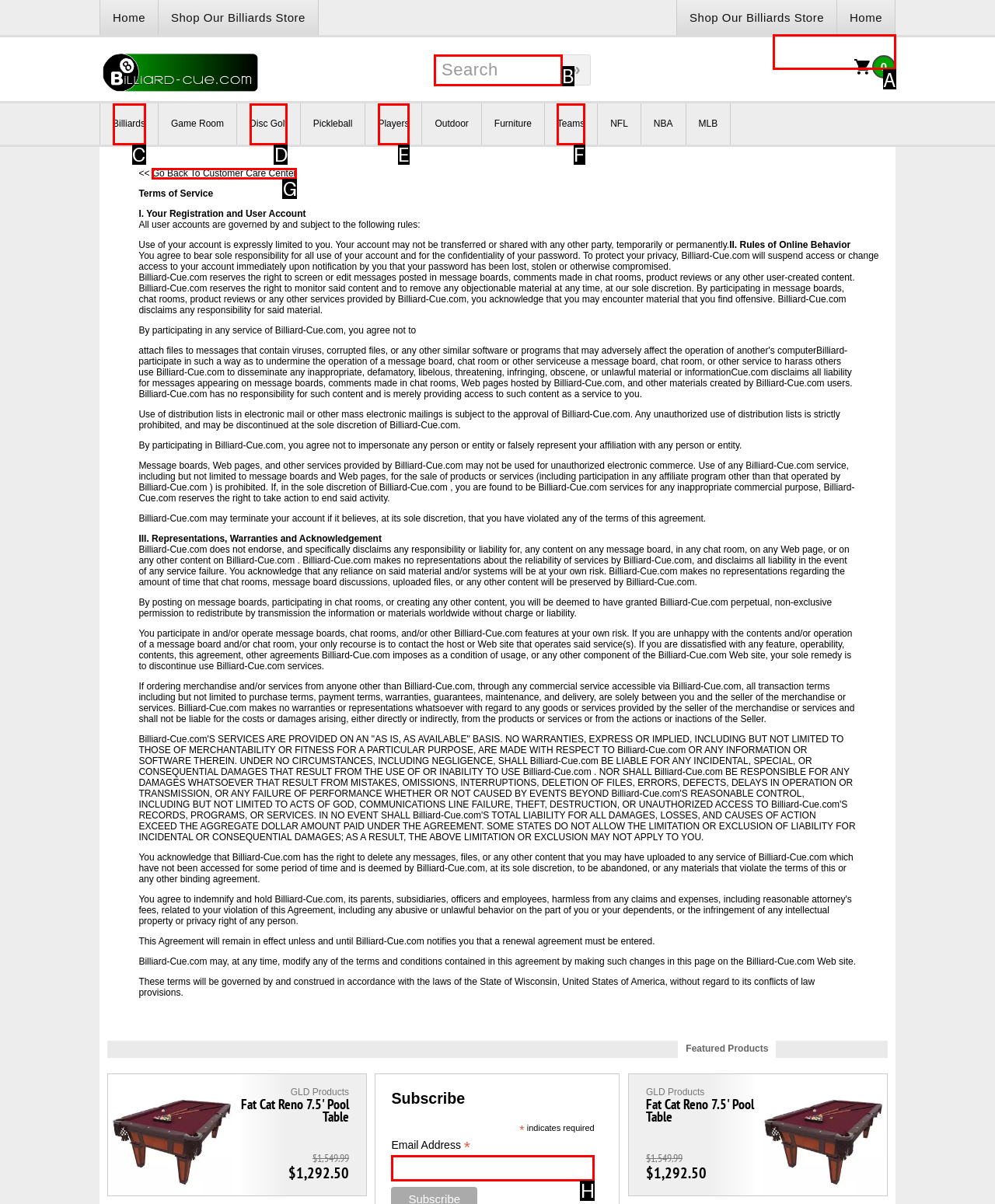Identify the correct HTML element to click to accomplish this task: Go to the 'Billiards Glossary'
Respond with the letter corresponding to the correct choice.

A